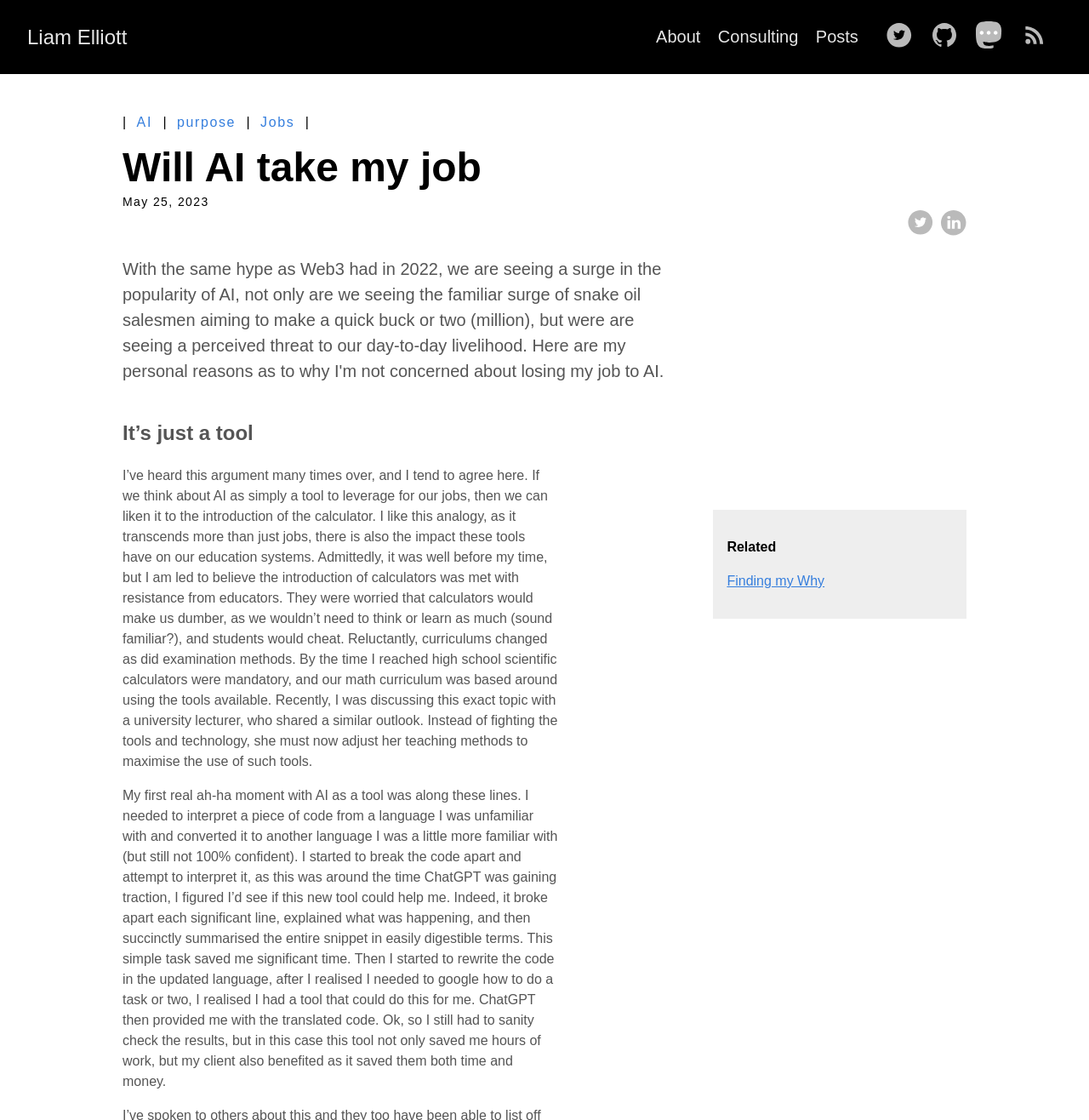Refer to the image and answer the question with as much detail as possible: How many related articles are linked?

There is one related article linked, titled 'Finding my Why', which is found at the bottom of the webpage.